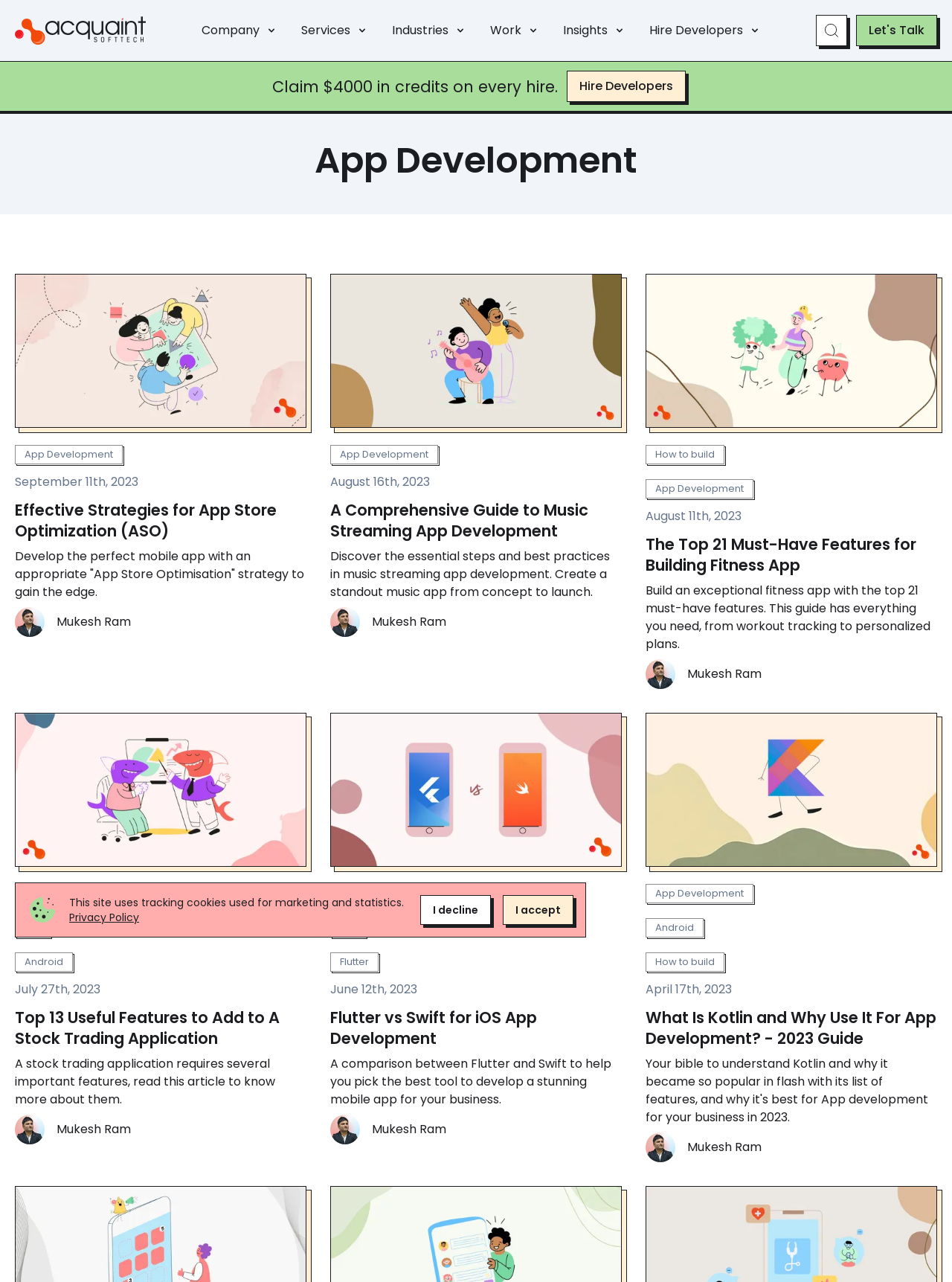Find the bounding box coordinates of the element I should click to carry out the following instruction: "Click the 'Company' button".

[0.211, 0.017, 0.291, 0.031]